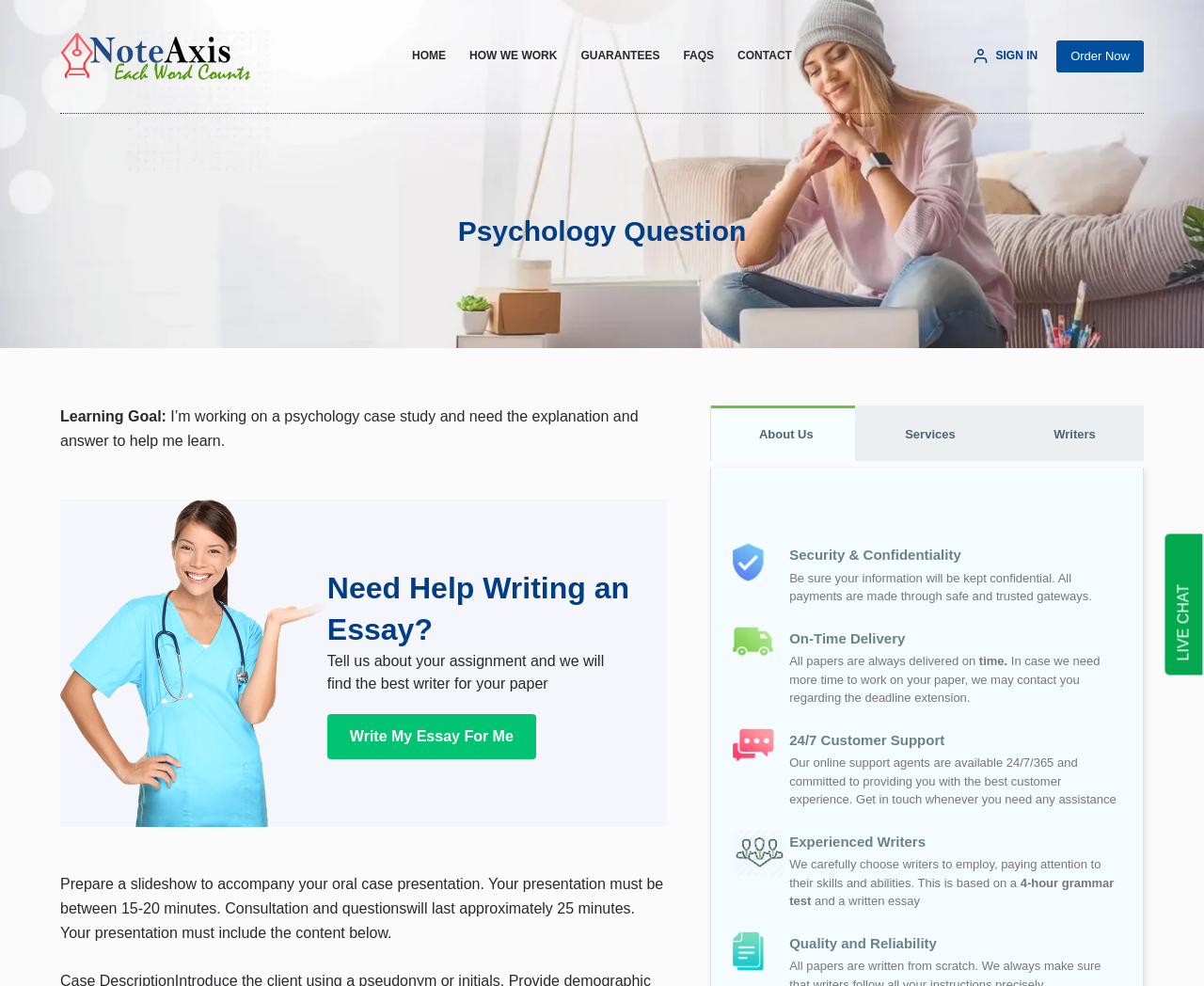What is the name of the website?
Please give a detailed answer to the question using the information shown in the image.

I determined the answer by looking at the link element with the text 'Professional Essay Writing Services Website' which is located at the top of the webpage, indicating that it is the name of the website.